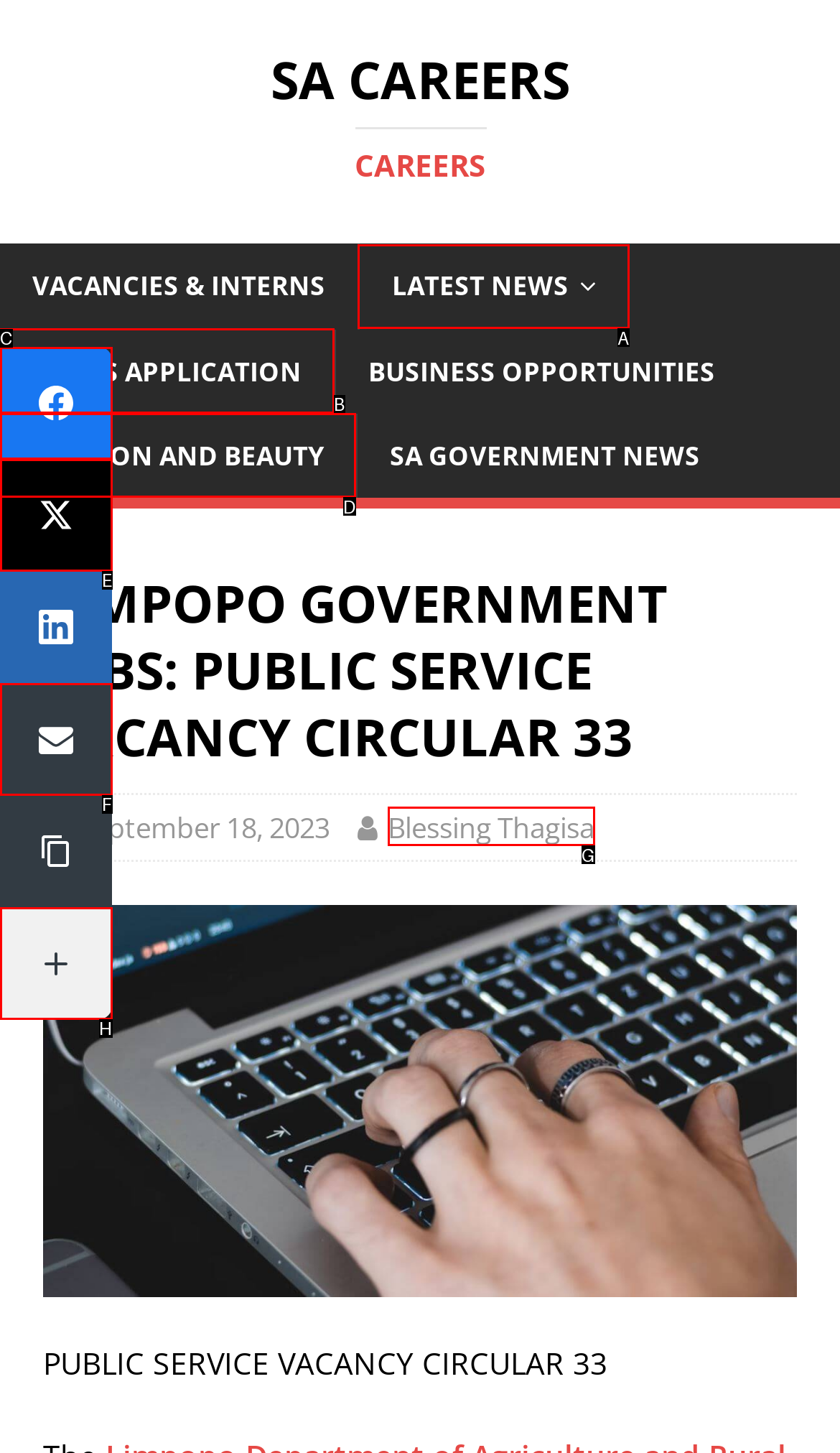Identify the letter that best matches this UI element description: Latest News
Answer with the letter from the given options.

A